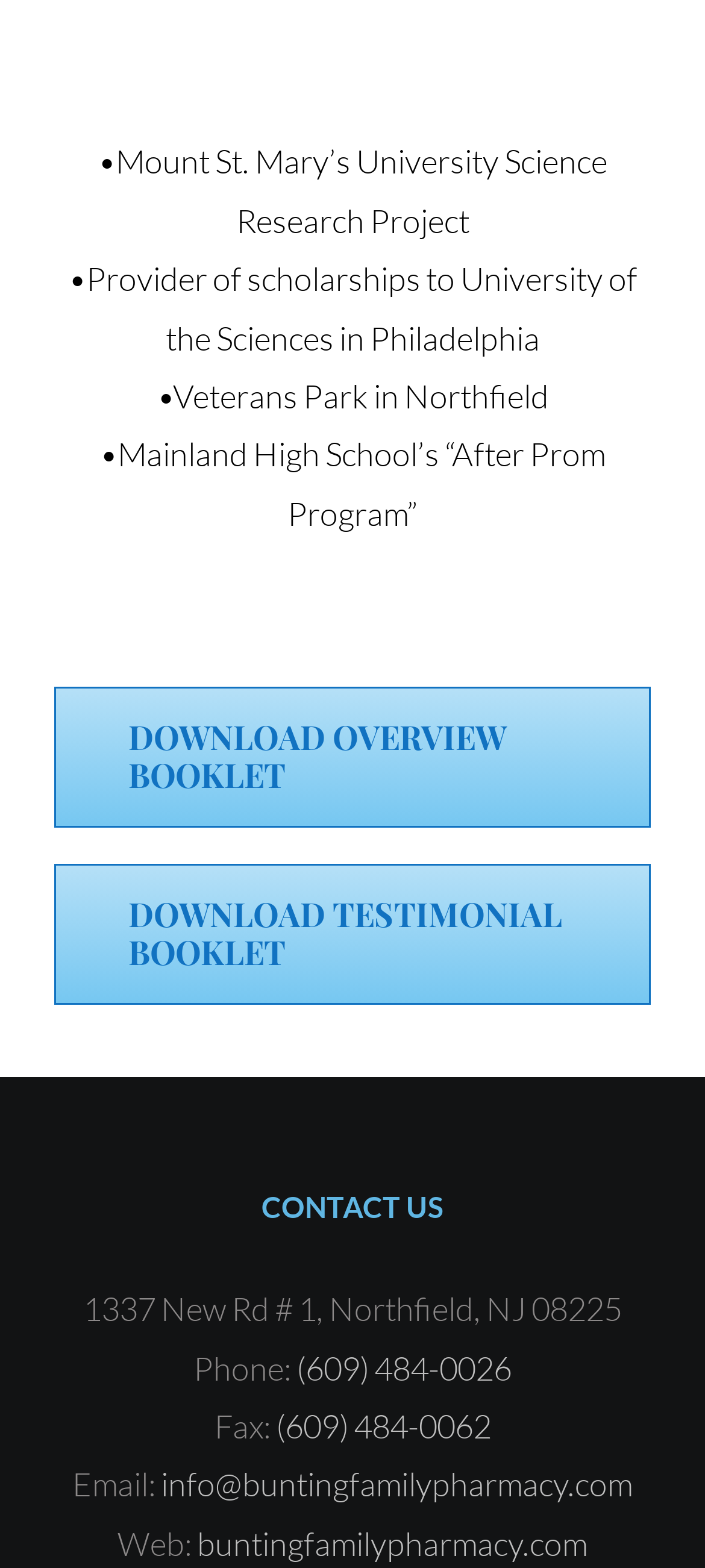Using the provided description Download Overview Booklet, find the bounding box coordinates for the UI element. Provide the coordinates in (top-left x, top-left y, bottom-right x, bottom-right y) format, ensuring all values are between 0 and 1.

[0.077, 0.438, 0.923, 0.528]